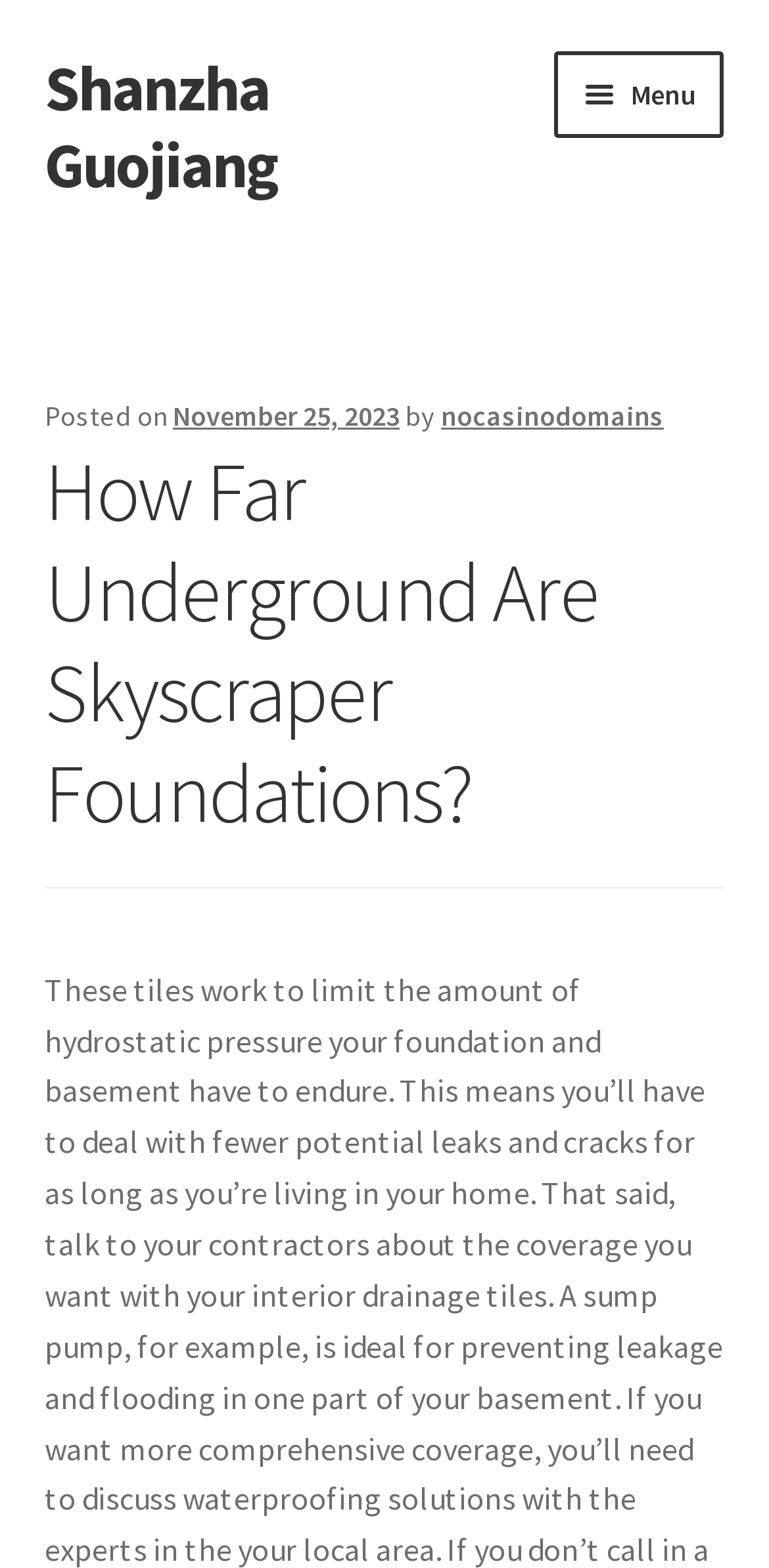Who is the author of the post?
Please give a detailed answer to the question using the information shown in the image.

I found the author of the post by looking at the text 'by' followed by a link with the author's name 'nocasinodomains'.